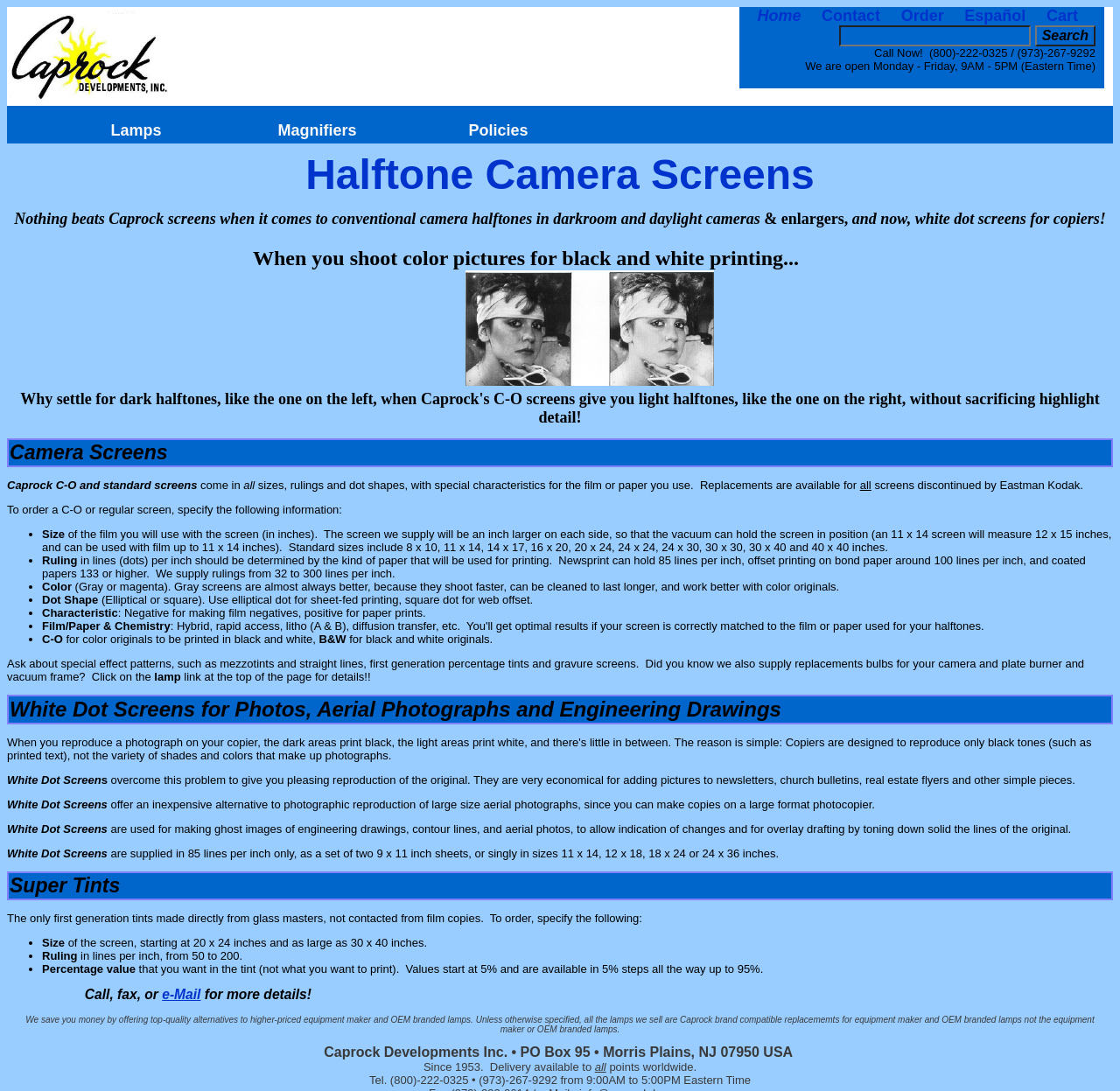What is the purpose of White Dot Screens?
Look at the image and answer the question using a single word or phrase.

For photos, aerial photographs, and engineering drawings